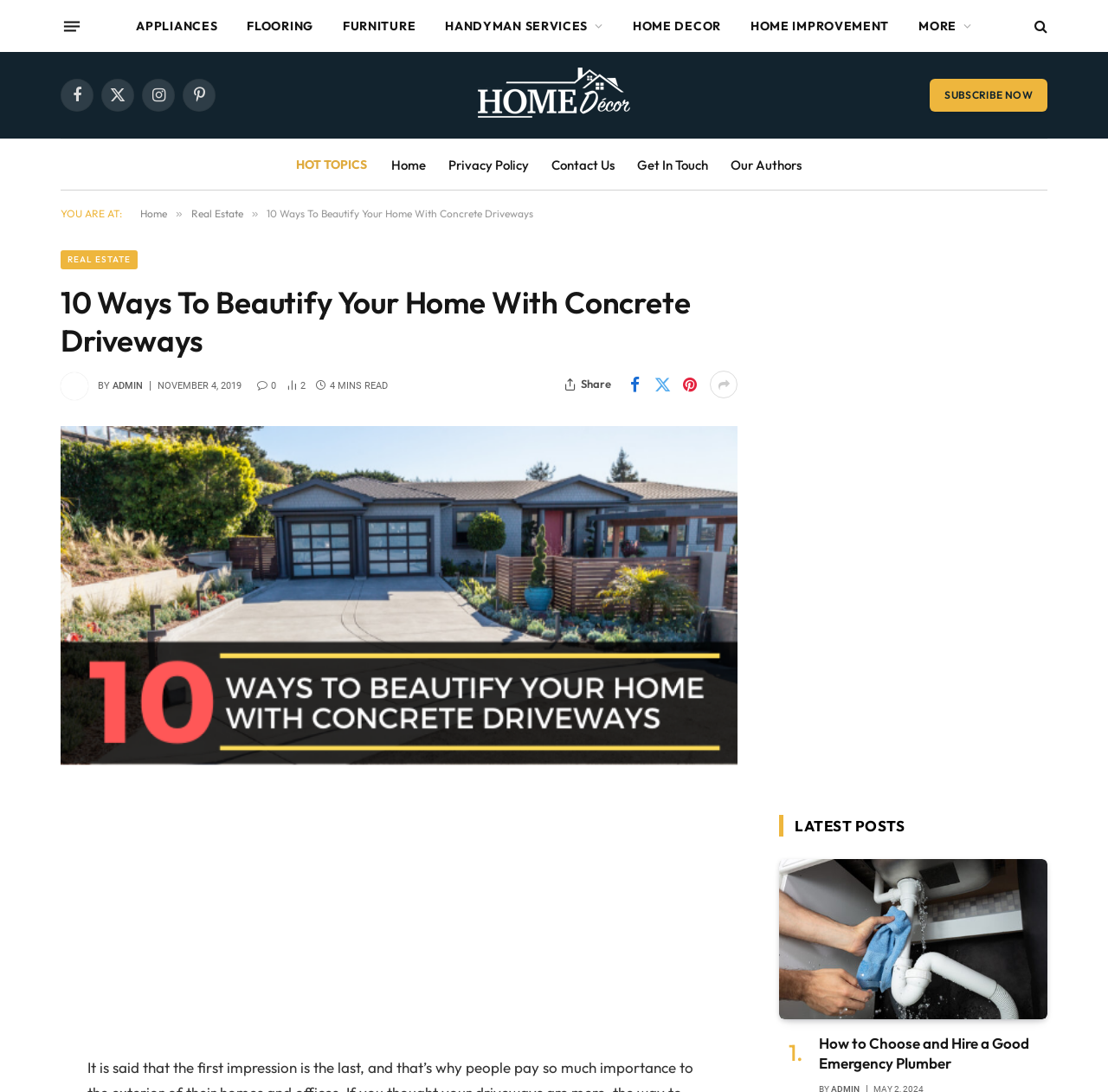Identify the bounding box coordinates for the element you need to click to achieve the following task: "Click on the 'Emergency Plumber' link". The coordinates must be four float values ranging from 0 to 1, formatted as [left, top, right, bottom].

[0.703, 0.787, 0.945, 0.933]